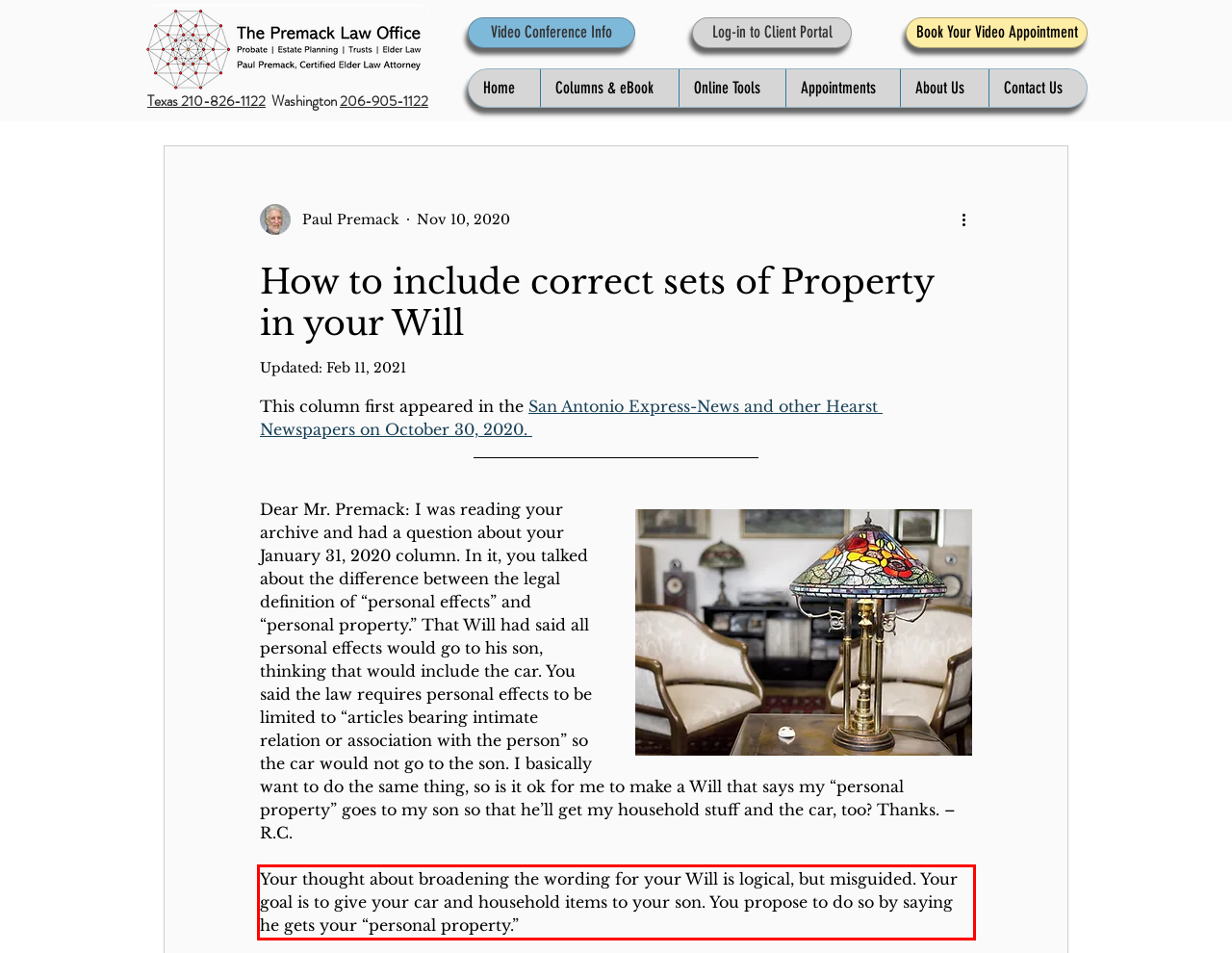Given a screenshot of a webpage with a red bounding box, please identify and retrieve the text inside the red rectangle.

Your thought about broadening the wording for your Will is logical, but misguided. Your goal is to give your car and household items to your son. You propose to do so by saying he gets your “personal property.”